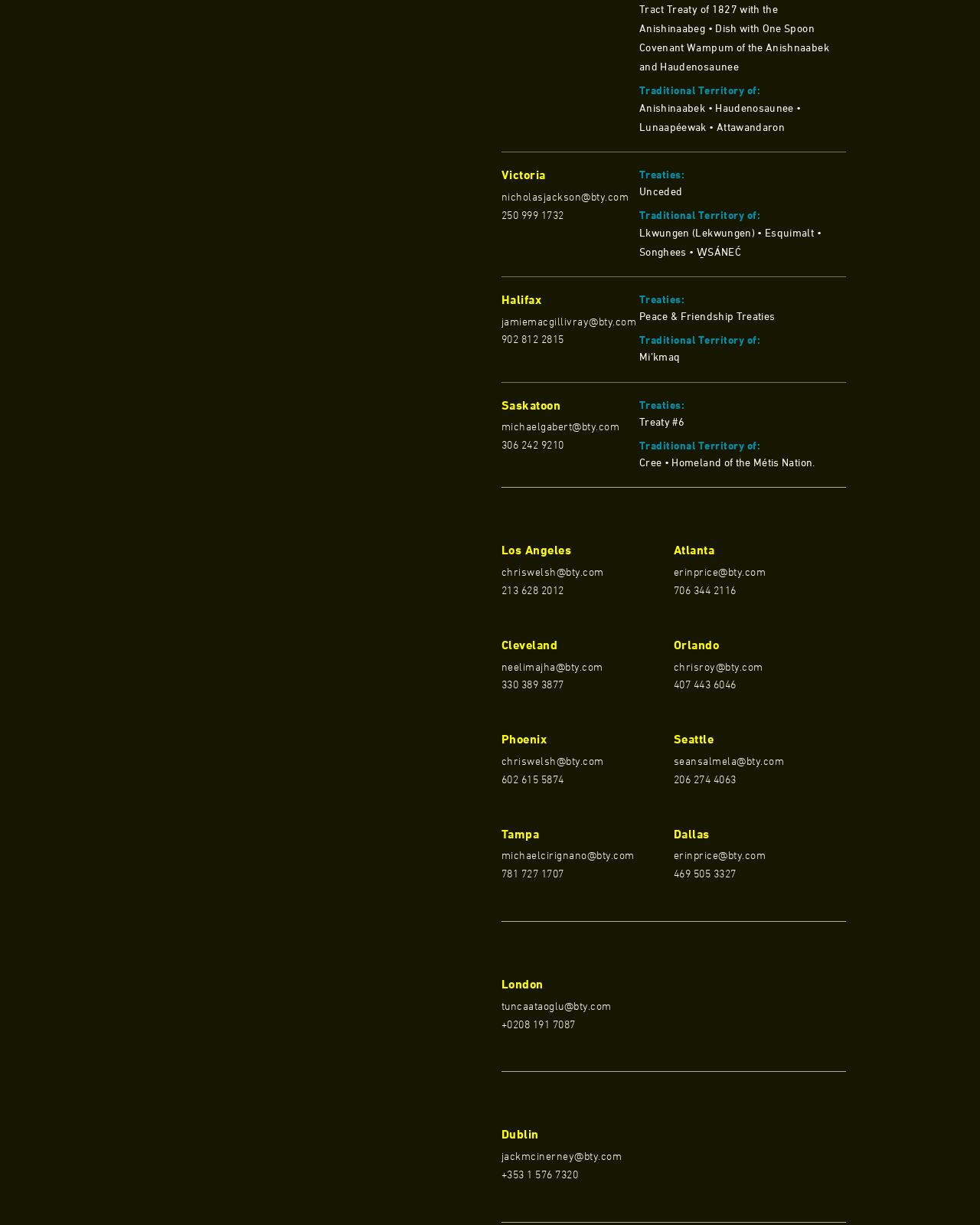What is the email address of the contact in Los Angeles?
Use the information from the image to give a detailed answer to the question.

I searched for the heading 'Los Angeles' and then found the link with the email address 'chriswelsh@bty.com'.